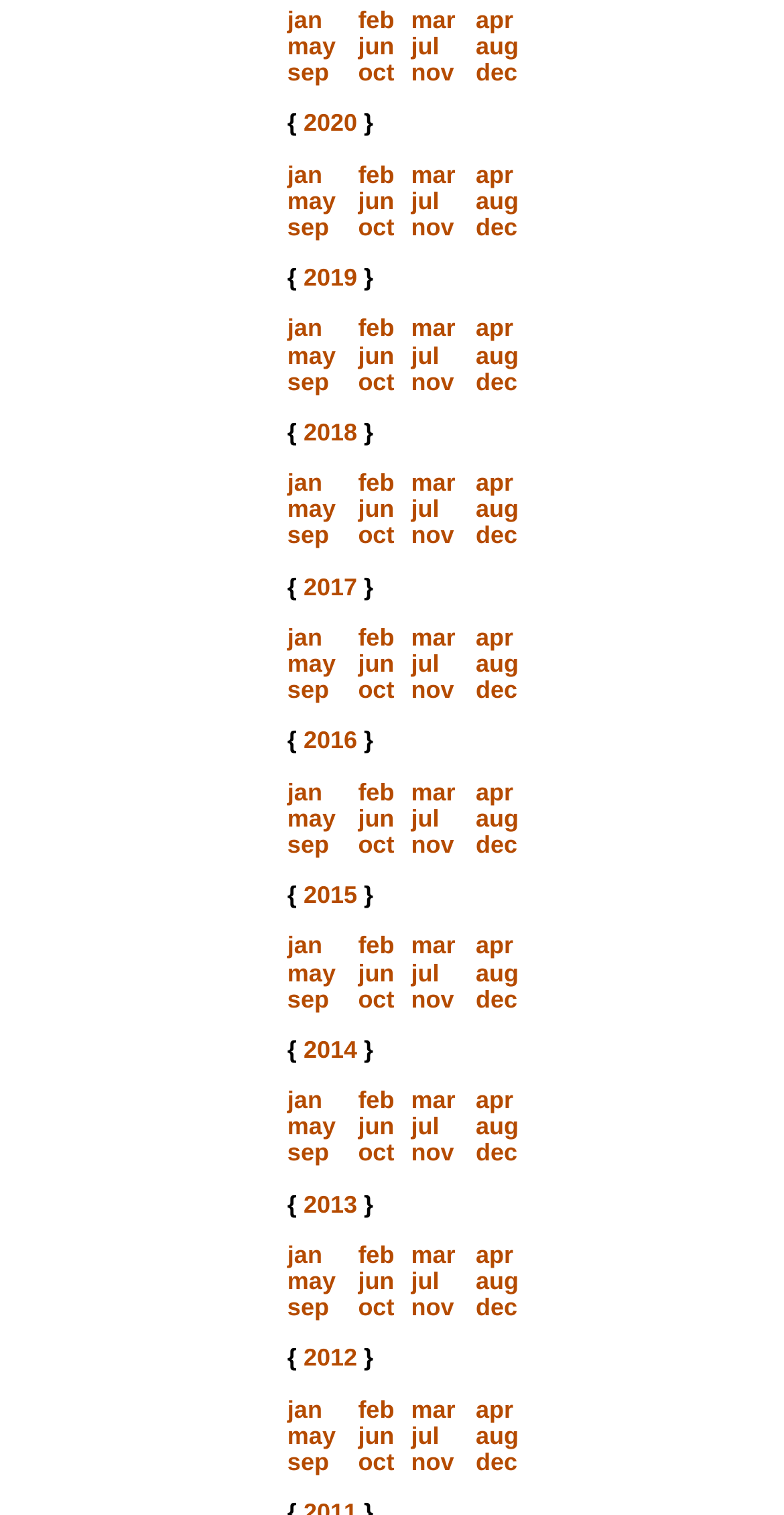Can you determine the bounding box coordinates of the area that needs to be clicked to fulfill the following instruction: "view 2020"?

[0.387, 0.072, 0.456, 0.091]